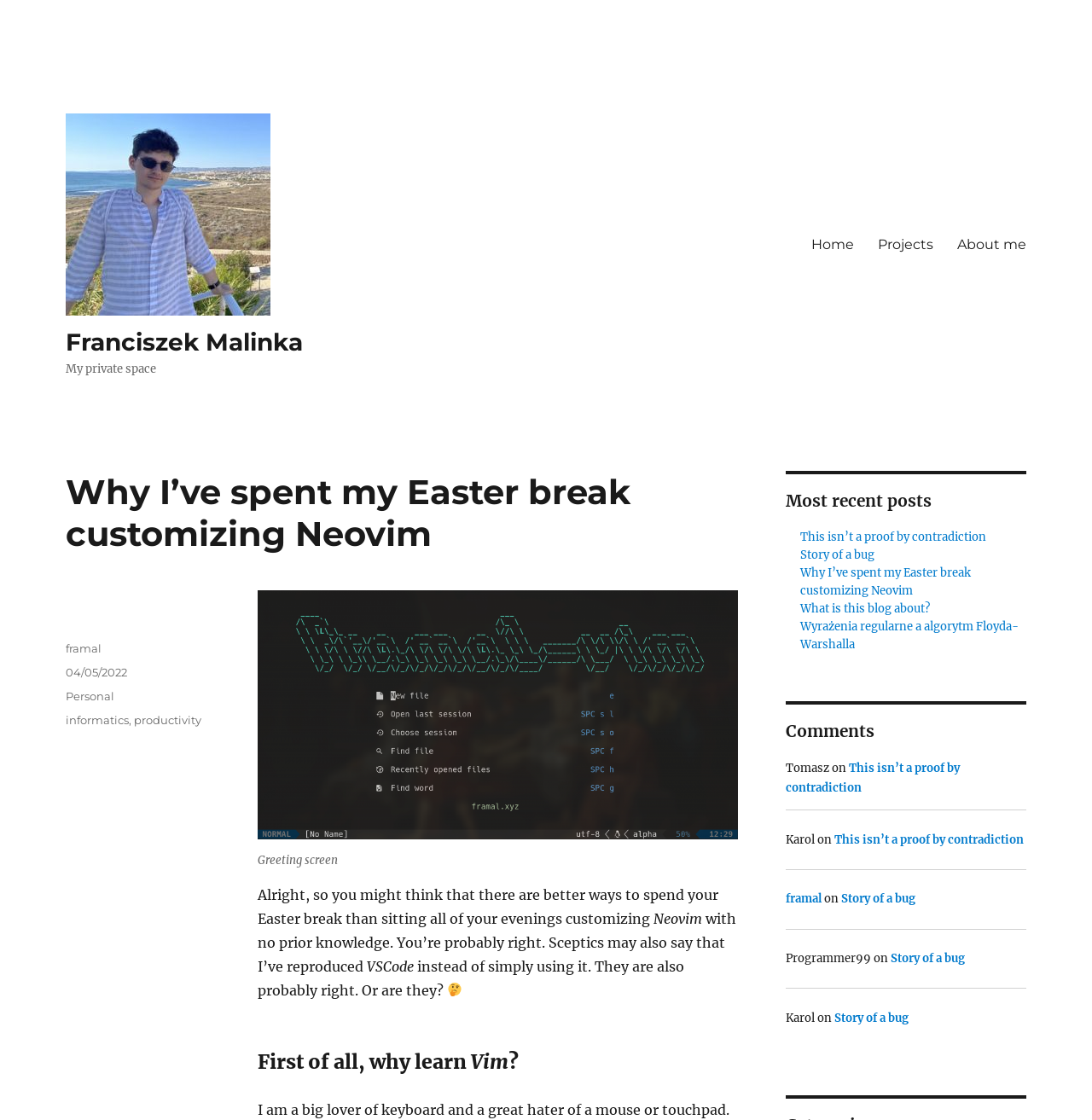Identify and extract the main heading of the webpage.

Why I’ve spent my Easter break customizing Neovim